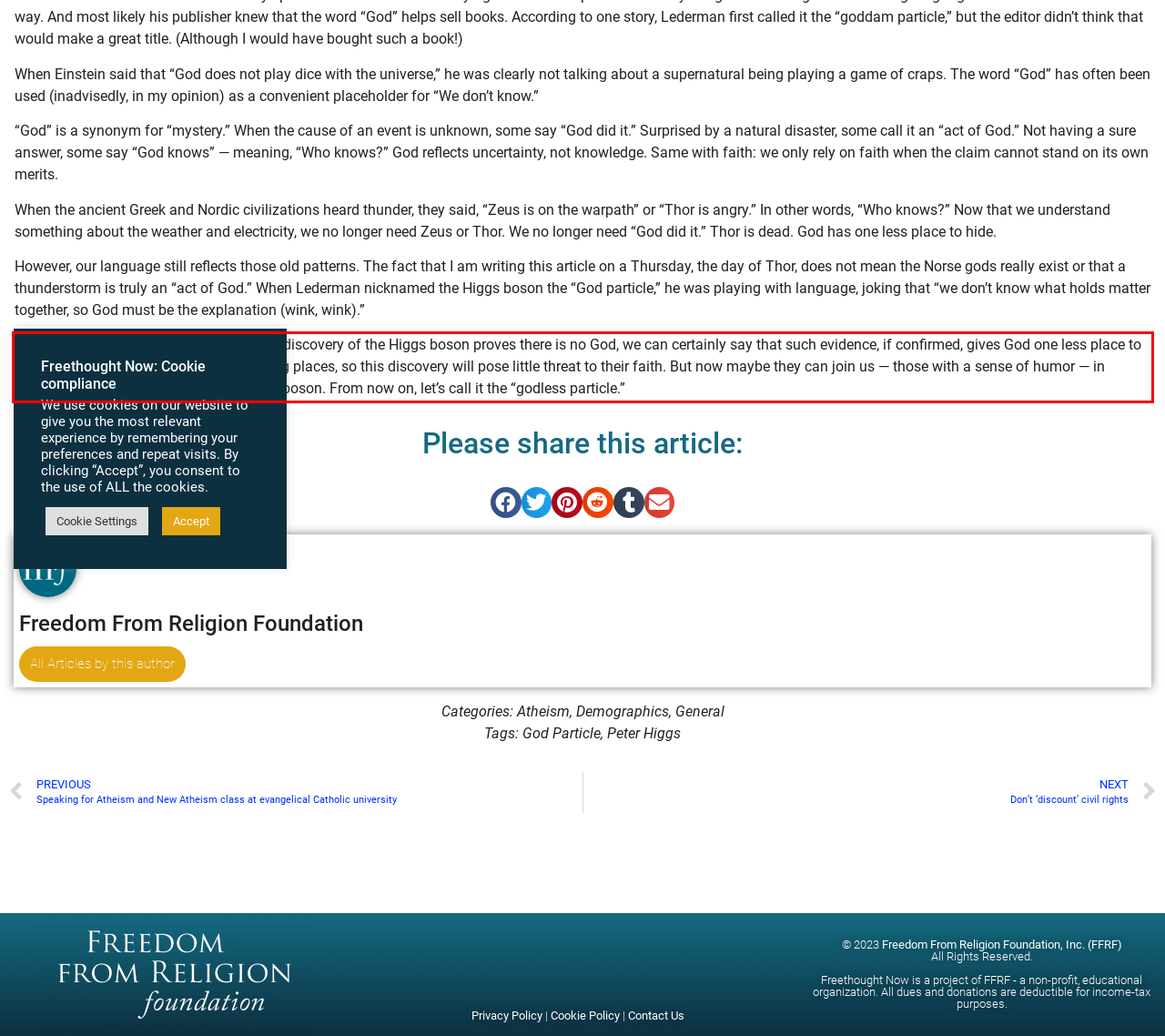You are given a webpage screenshot with a red bounding box around a UI element. Extract and generate the text inside this red bounding box.

While we atheists cannot pretend that the discovery of the Higgs boson proves there is no God, we can certainly say that such evidence, if confirmed, gives God one less place to hide. Believers will always find other hiding places, so this discovery will pose little threat to their faith. But now maybe they can join us — those with a sense of humor — in officially changing the name of the Higgs boson. From now on, let’s call it the “godless particle.”